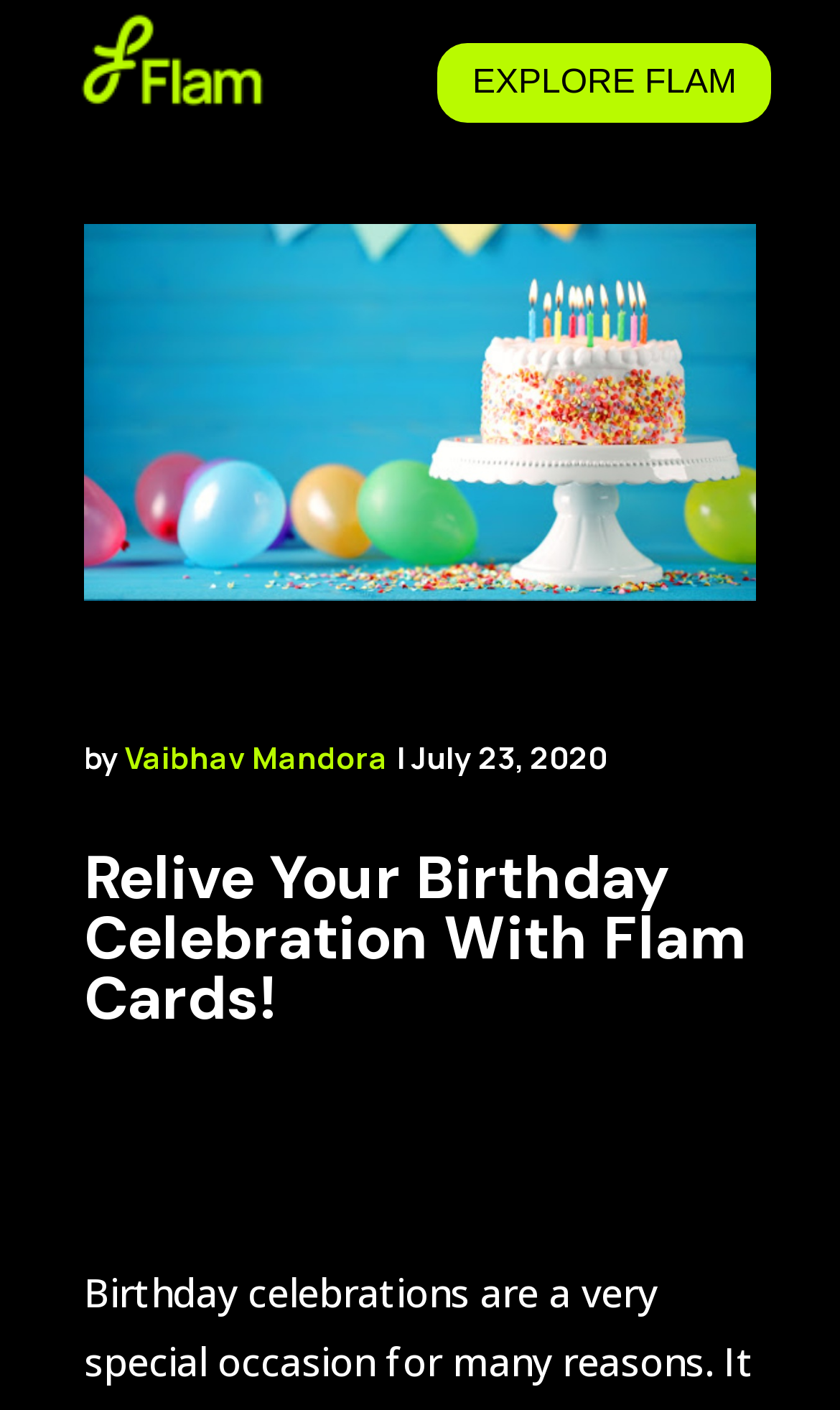When was the article about Flam Metaverse Blog published?
Your answer should be a single word or phrase derived from the screenshot.

July 23, 2020